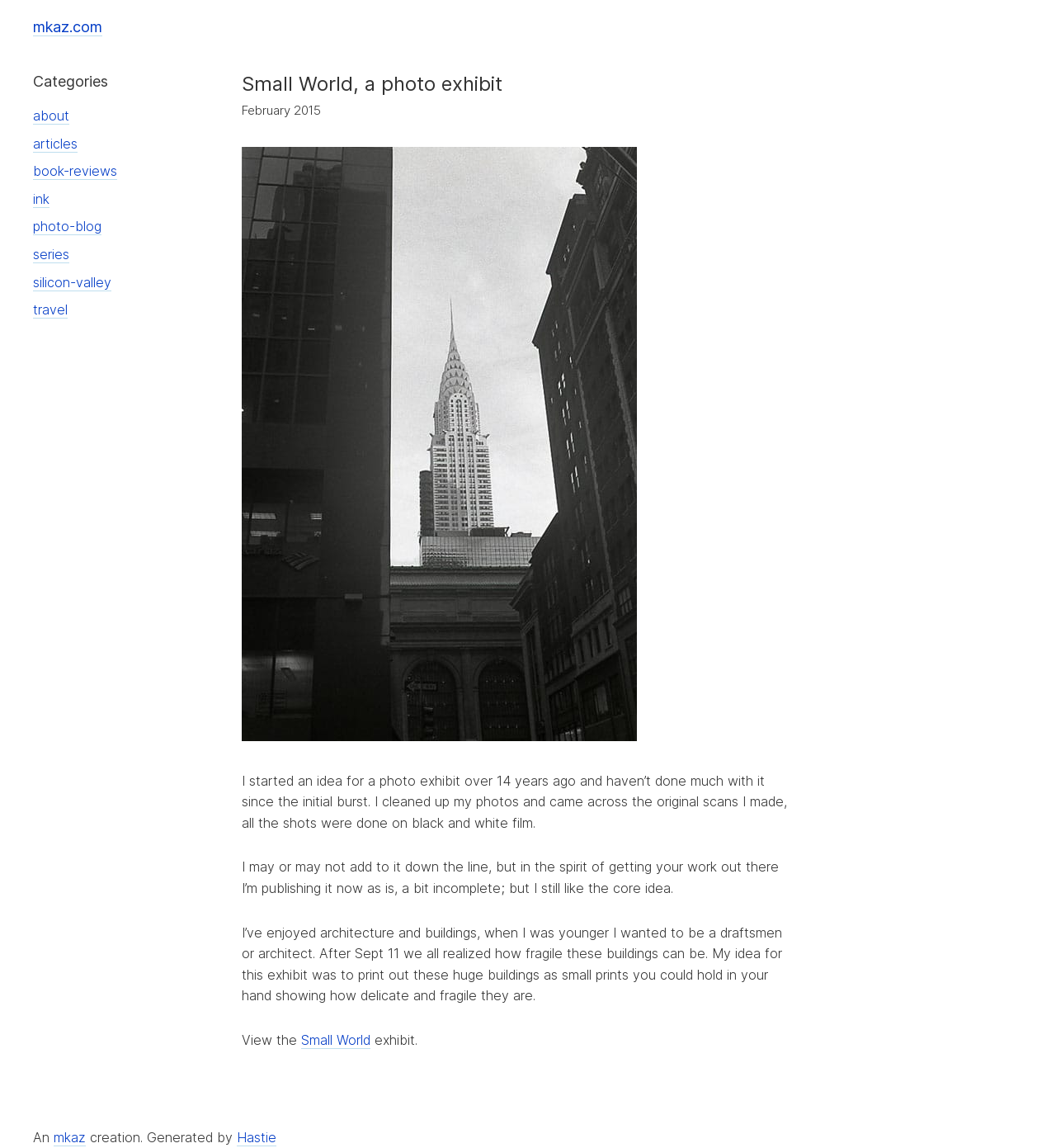Please answer the following question as detailed as possible based on the image: 
What is the name of the photo exhibit?

The name of the photo exhibit is mentioned in the heading of the article section, which is 'Small World, a photo exhibit'.